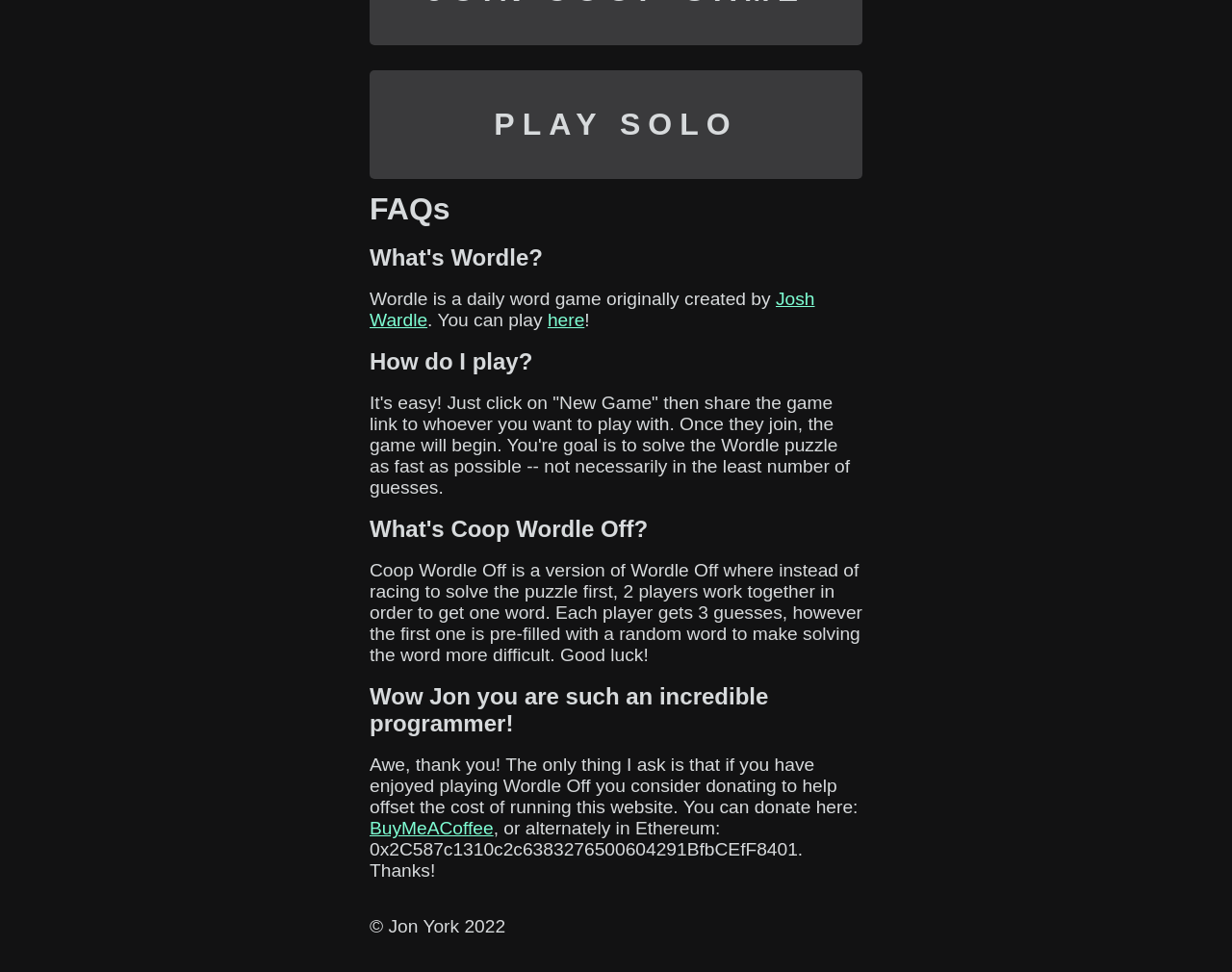Identify the bounding box for the given UI element using the description provided. Coordinates should be in the format (top-left x, top-left y, bottom-right x, bottom-right y) and must be between 0 and 1. Here is the description: Josh Wardle

[0.3, 0.297, 0.661, 0.34]